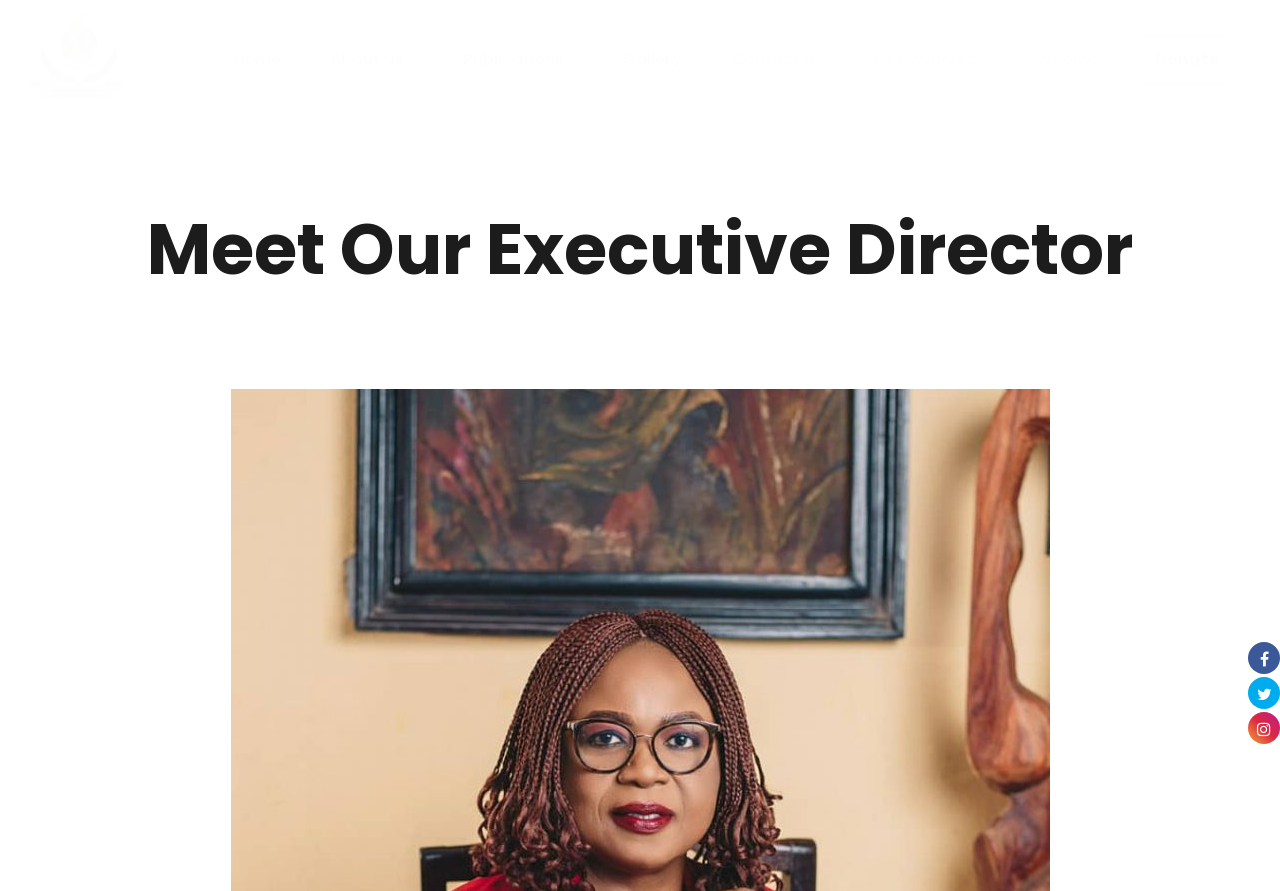Please identify the bounding box coordinates of the element I should click to complete this instruction: 'View About Us menu'. The coordinates should be given as four float numbers between 0 and 1, like this: [left, top, right, bottom].

[0.258, 0.055, 0.324, 0.08]